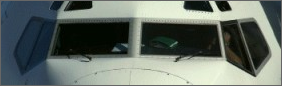Using the image as a reference, answer the following question in as much detail as possible:
What is reflected off the glass panes?

The light is reflected off the glass panes, which form the pilot's view, highlighting the aircraft's exterior and adding to the overall sleek and aerodynamic design of the cockpit.